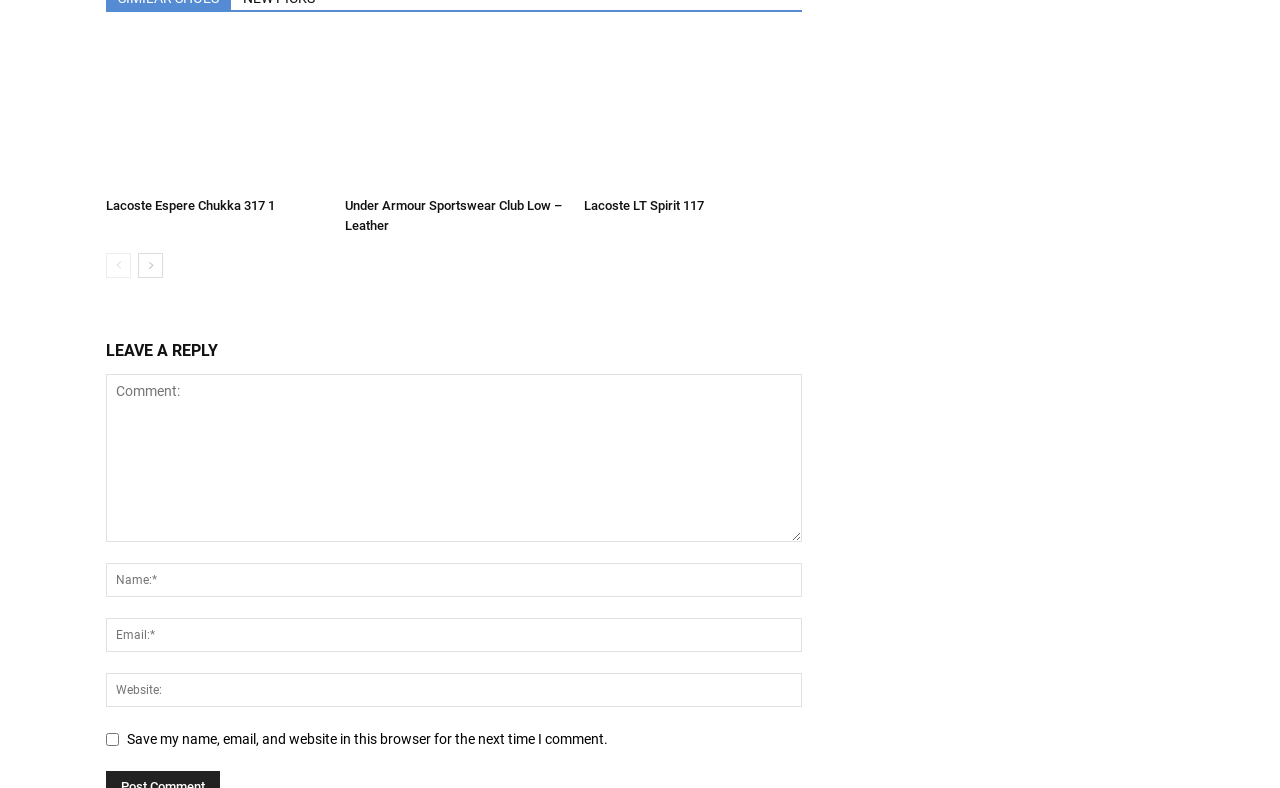Please provide the bounding box coordinates for the element that needs to be clicked to perform the instruction: "View Under Armour Sportswear Club Low – Leather product". The coordinates must consist of four float numbers between 0 and 1, formatted as [left, top, right, bottom].

[0.27, 0.049, 0.44, 0.24]